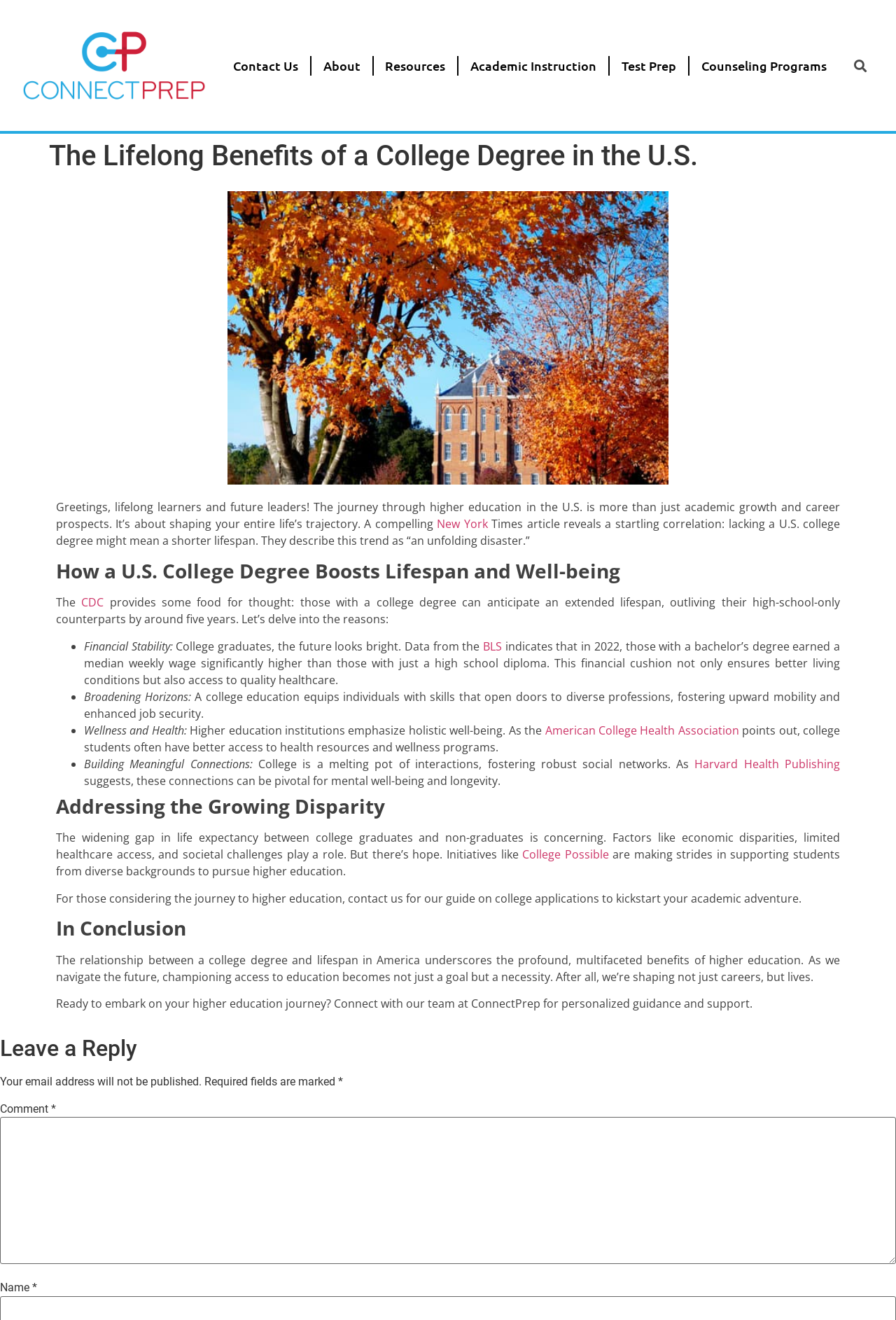Can you show the bounding box coordinates of the region to click on to complete the task described in the instruction: "Click on SUPPORT"?

None